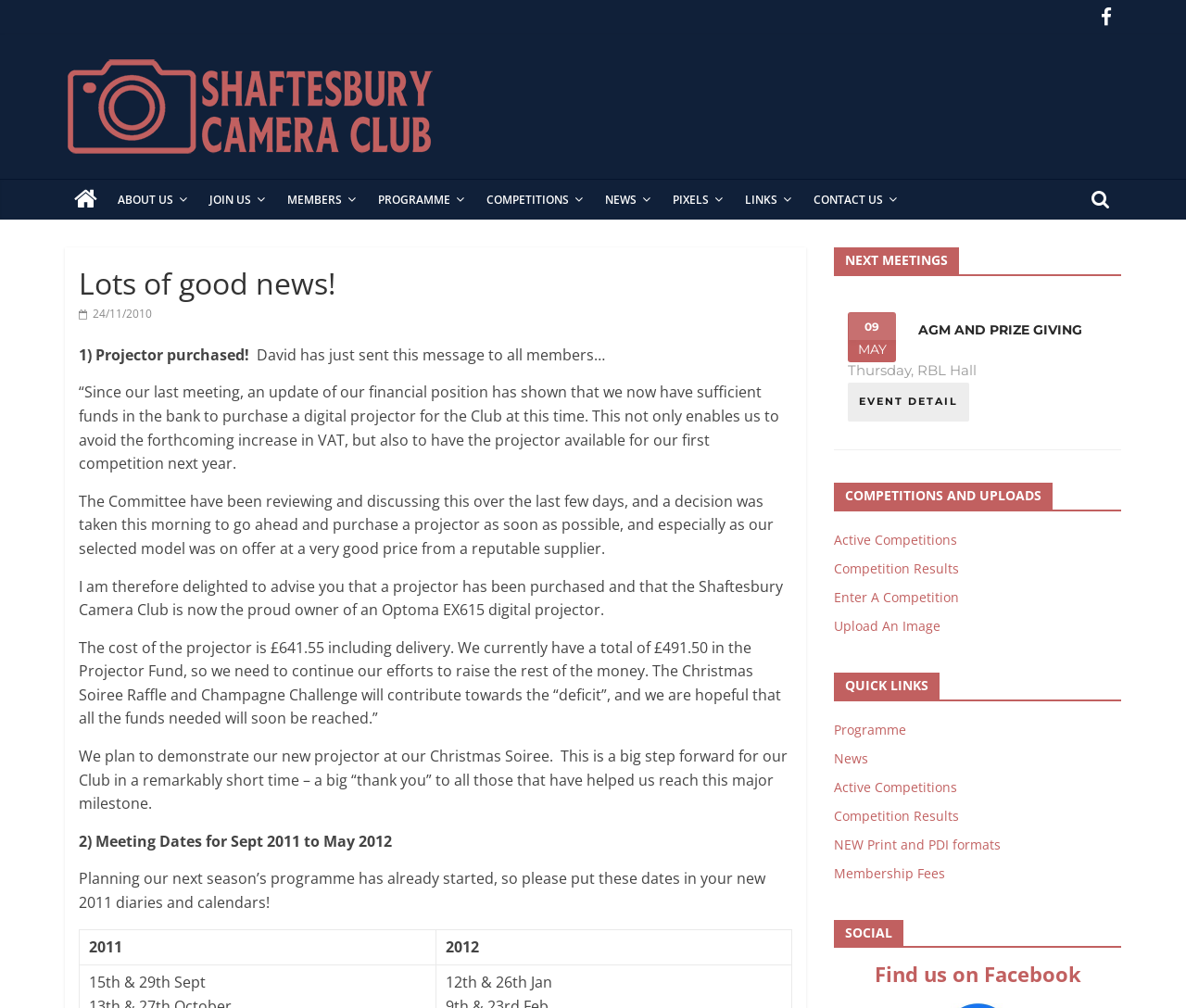Reply to the question with a single word or phrase:
What is the name of the camera club?

Shaftesbury Camera Club